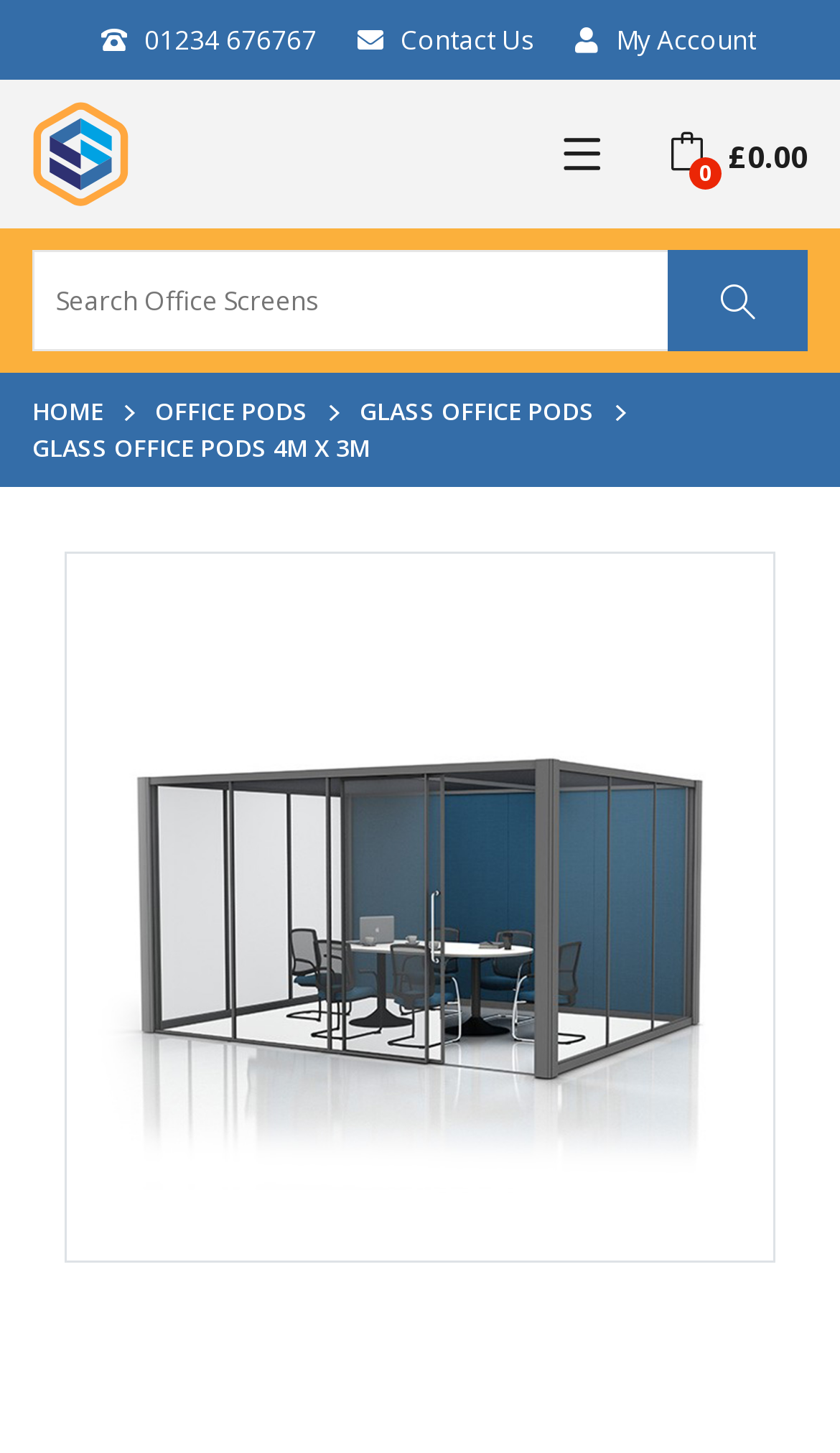Provide a brief response to the question using a single word or phrase: 
What is the purpose of the textbox?

Search Office Screens